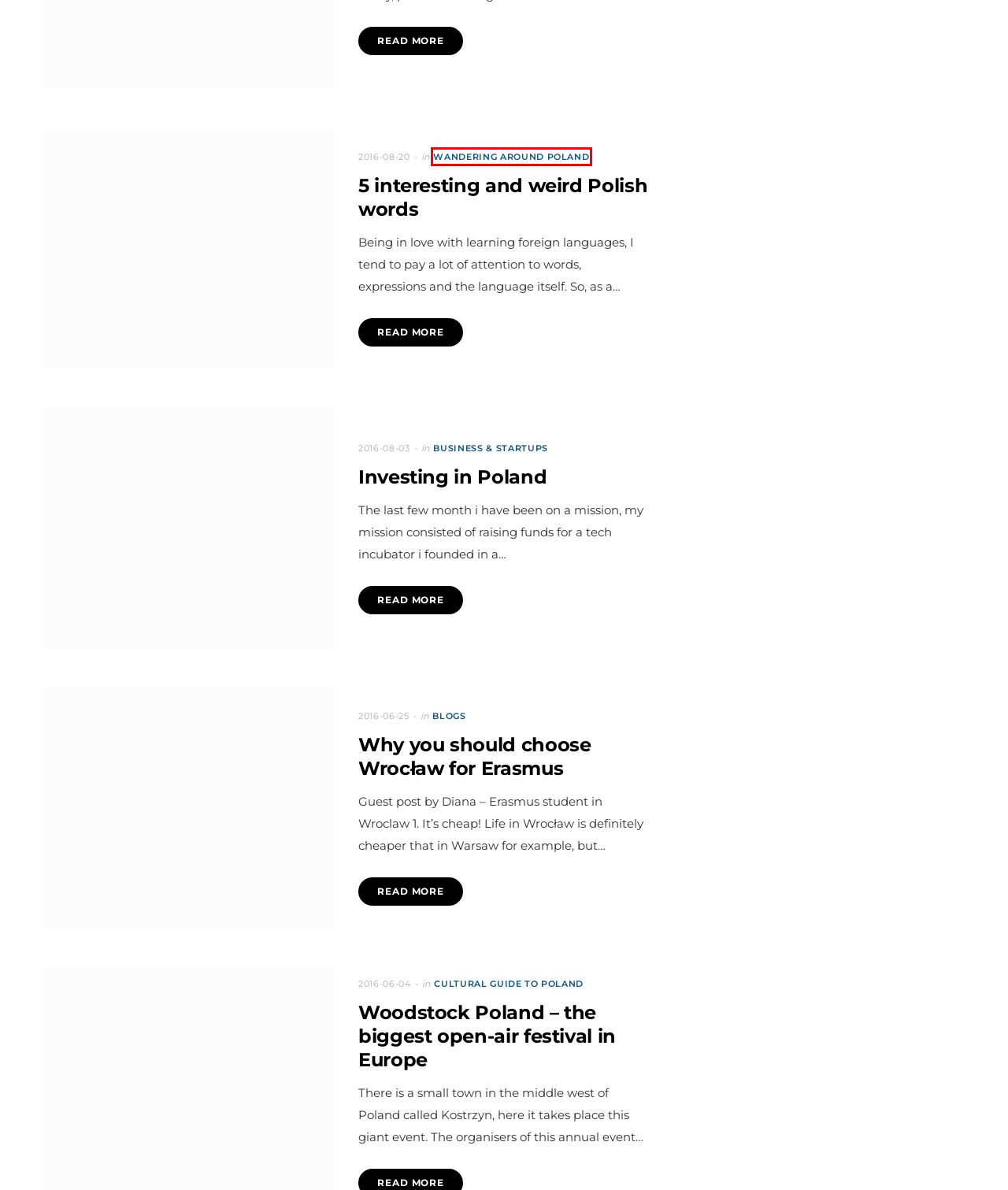Given a screenshot of a webpage with a red bounding box around an element, choose the most appropriate webpage description for the new page displayed after clicking the element within the bounding box. Here are the candidates:
A. 5 interesting and weird Polish words - | Expats Blogs | Poland Unraveled
B. Why you should choose Wrocław for Erasmus - Expats Blogs | Poland Unraveled
C. Woodstock Poland - The Biggest Open-air Festival in Europe | Poland Unraveled
D. Events, traditions and culture - Blog Archives - Poland Unraveled
E. Poland Unraveled - Home for Expats & Travelers
F. Wandering around Poland Archives - Poland Unraveled
G. Investing in Poland | Expats Blogs | Poland Unraveled
H. Cultural guide to Poland Archives - Poland Unraveled

F